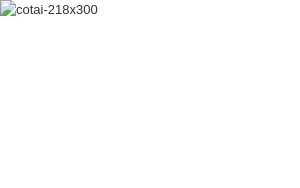Please answer the following question using a single word or phrase: 
What is the top prize for the Winter at Cotai Strip Photo Competition?

MOP 10,000